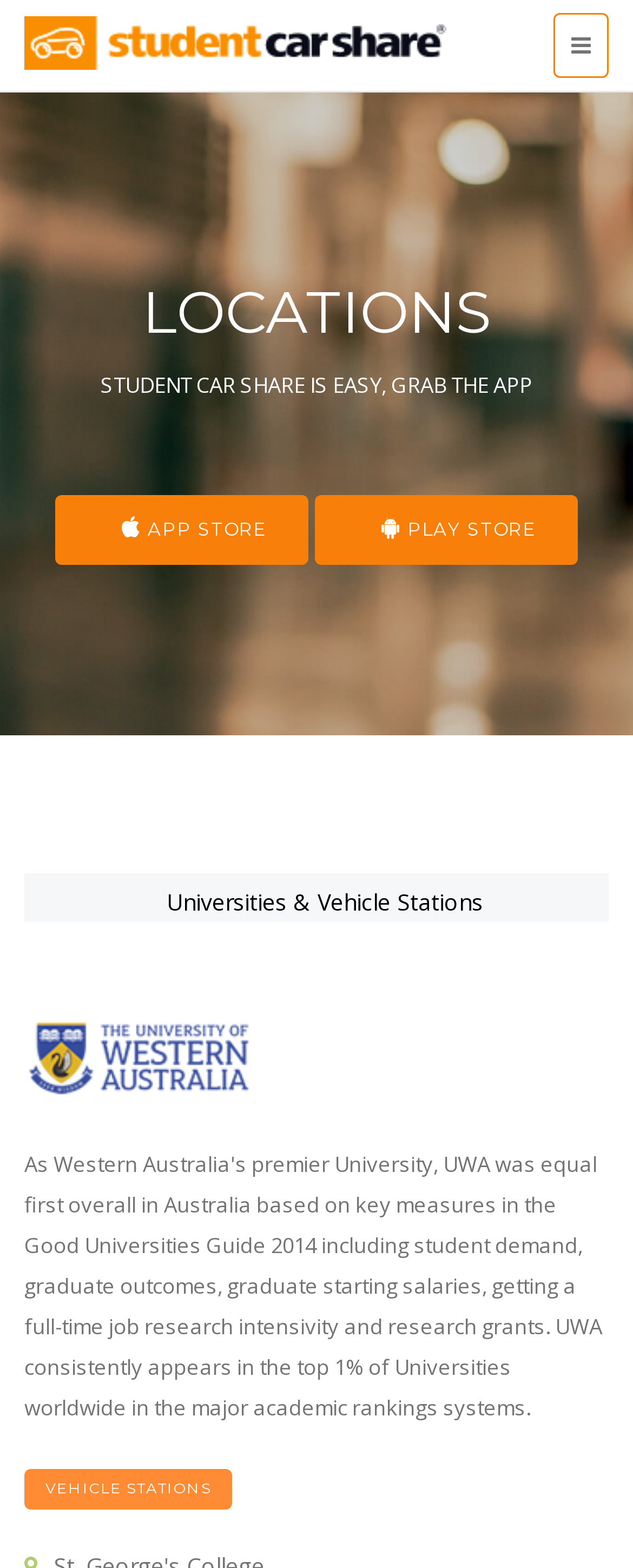Elaborate on the different components and information displayed on the webpage.

The webpage is about Student Car Share, a service that allows students to rent vehicles for short periods. At the top right corner, there is a button with a hamburger icon. On the top left, the Student Car Share logo is displayed, which is an image accompanied by a link to the main page. 

Below the logo, the heading "LOCATIONS" is prominently displayed. Underneath, there is a promotional text that reads "STUDENT CAR SHARE IS EASY, GRAB THE APP". This text is centered on the page. 

To the left and right of the promotional text, there are two links to download the app from the App Store and Play Store, respectively. These links are represented by icons. 

Further down, there is another heading titled "Universities & Vehicle Stations". Below this heading, there is an image that takes up about half of the page's width. 

At the bottom left of the page, there is a link to "VEHICLE STATIONS".